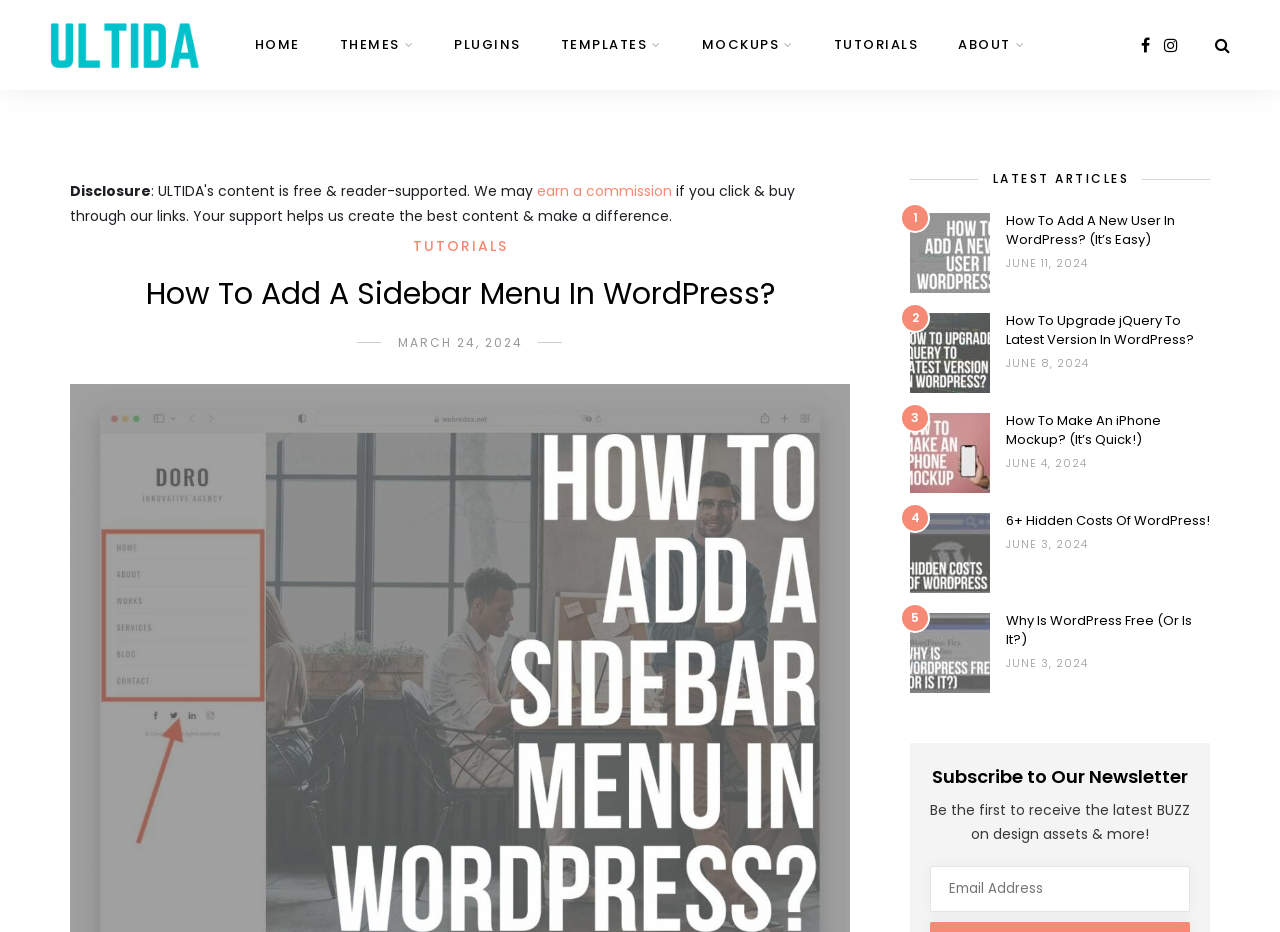Determine the main text heading of the webpage and provide its content.

How To Add A Sidebar Menu In WordPress?